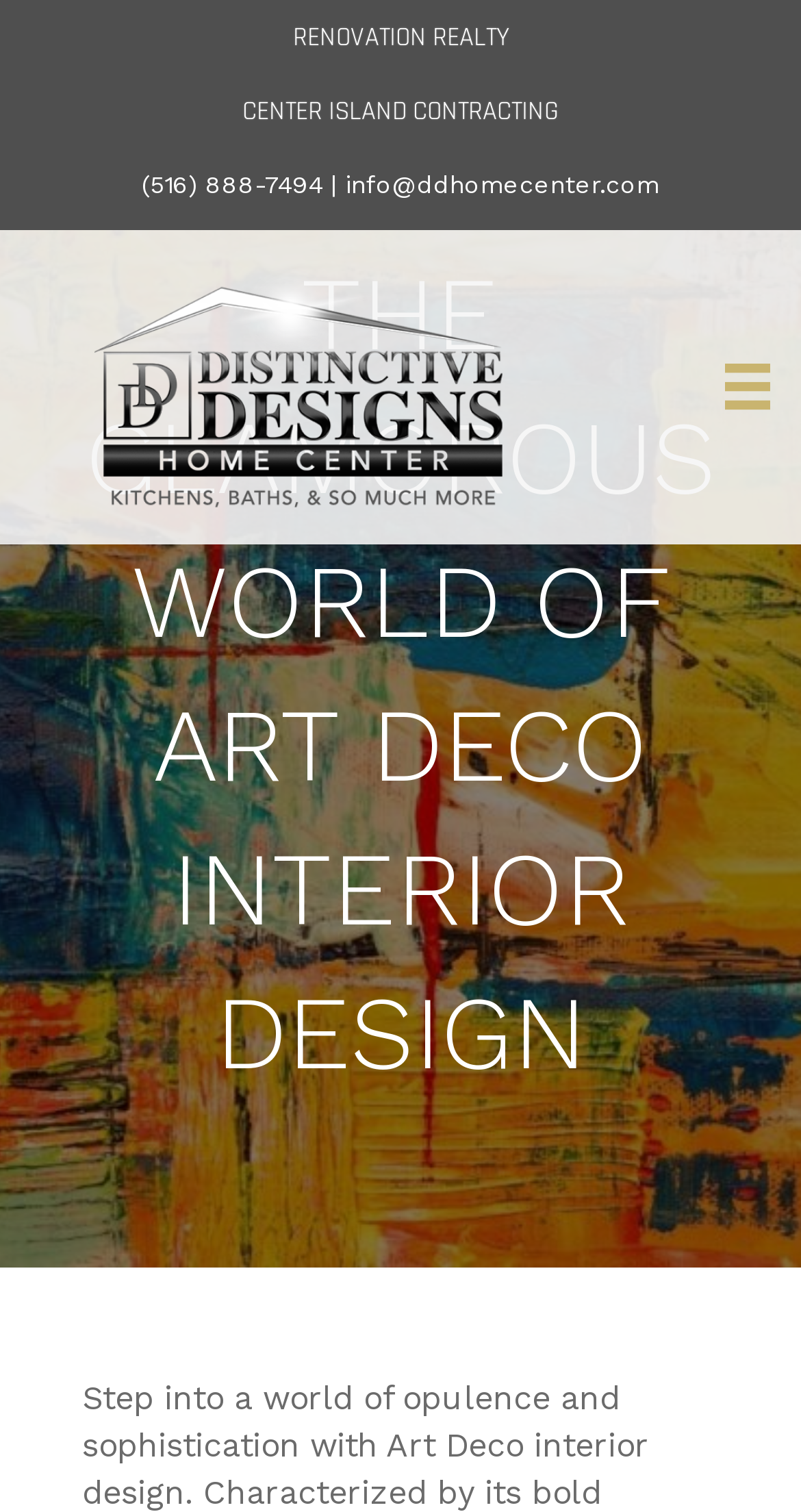What is the purpose of the button on the bottom right?
Please use the image to provide a one-word or short phrase answer.

Schedule Appointment